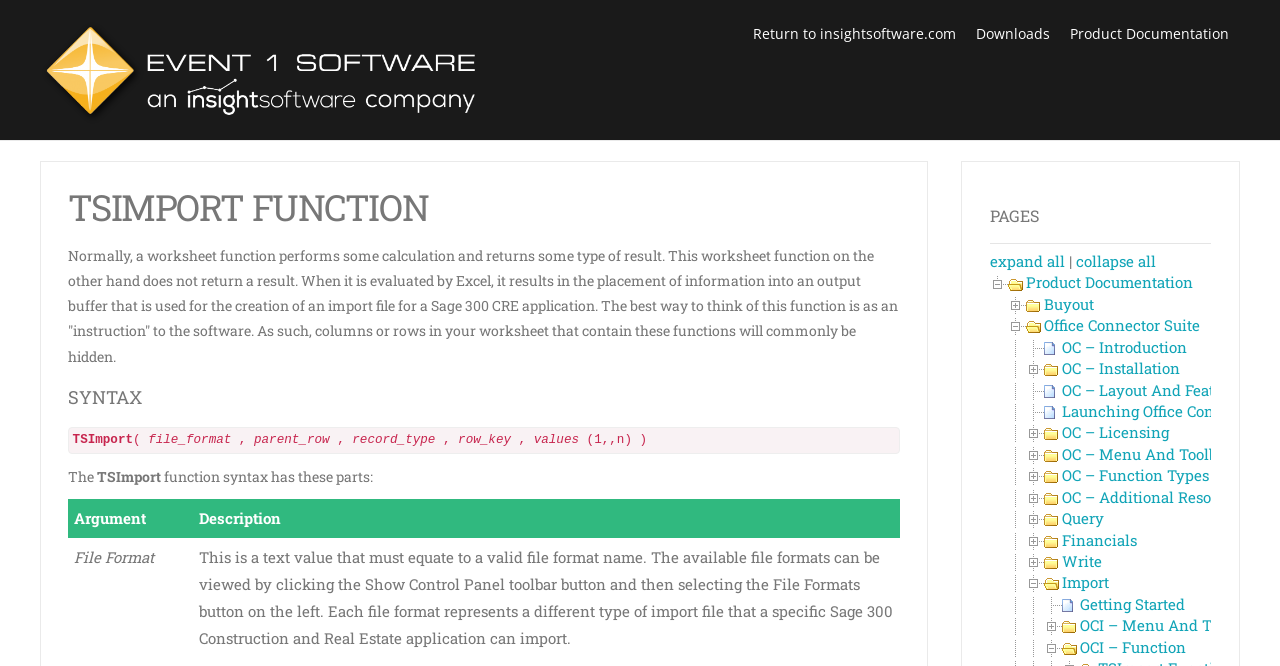Determine the bounding box coordinates of the area to click in order to meet this instruction: "Click the 'Return to insightsoftware.com' link".

[0.58, 0.02, 0.755, 0.08]